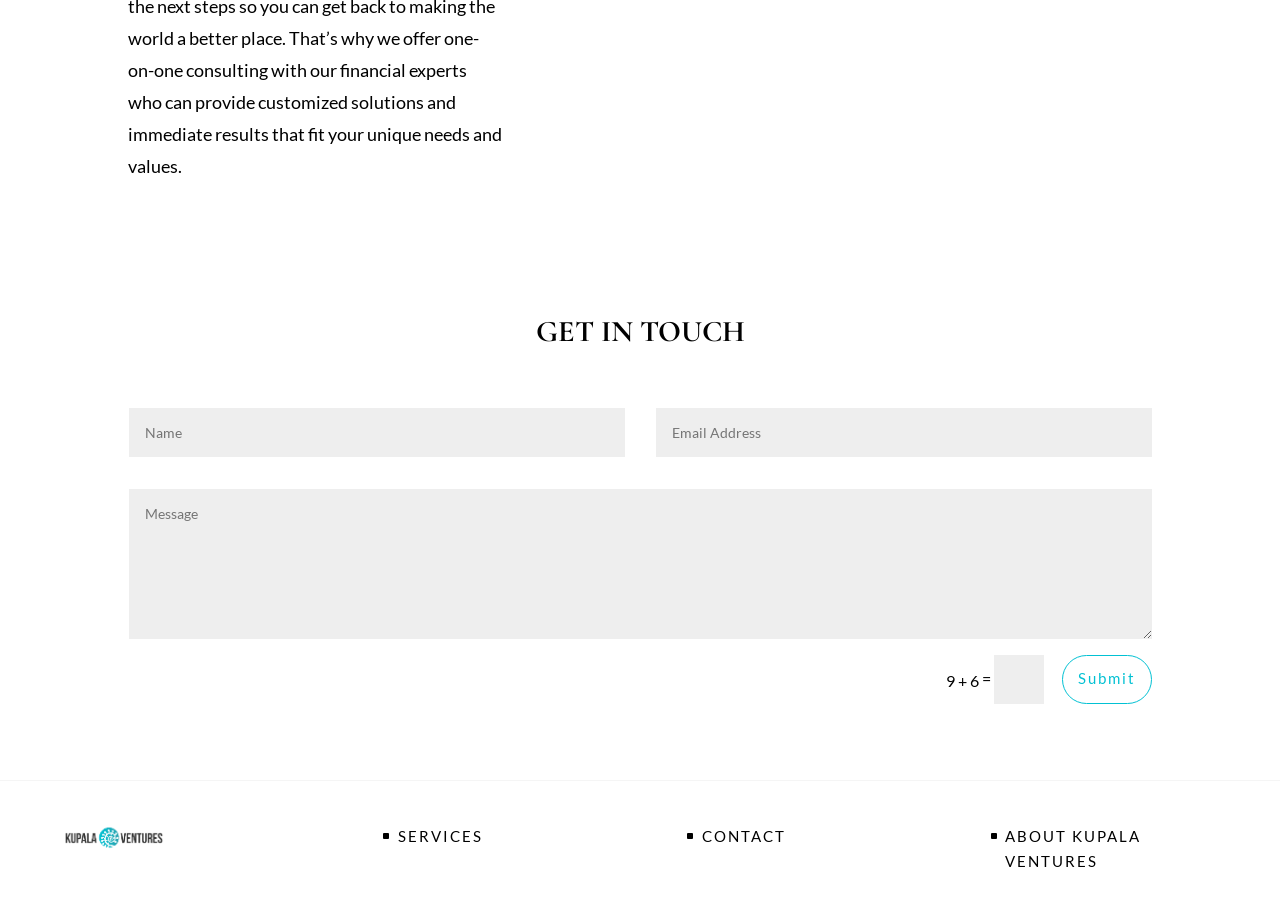What is the purpose of the button at the bottom?
Refer to the image and answer the question using a single word or phrase.

Submit